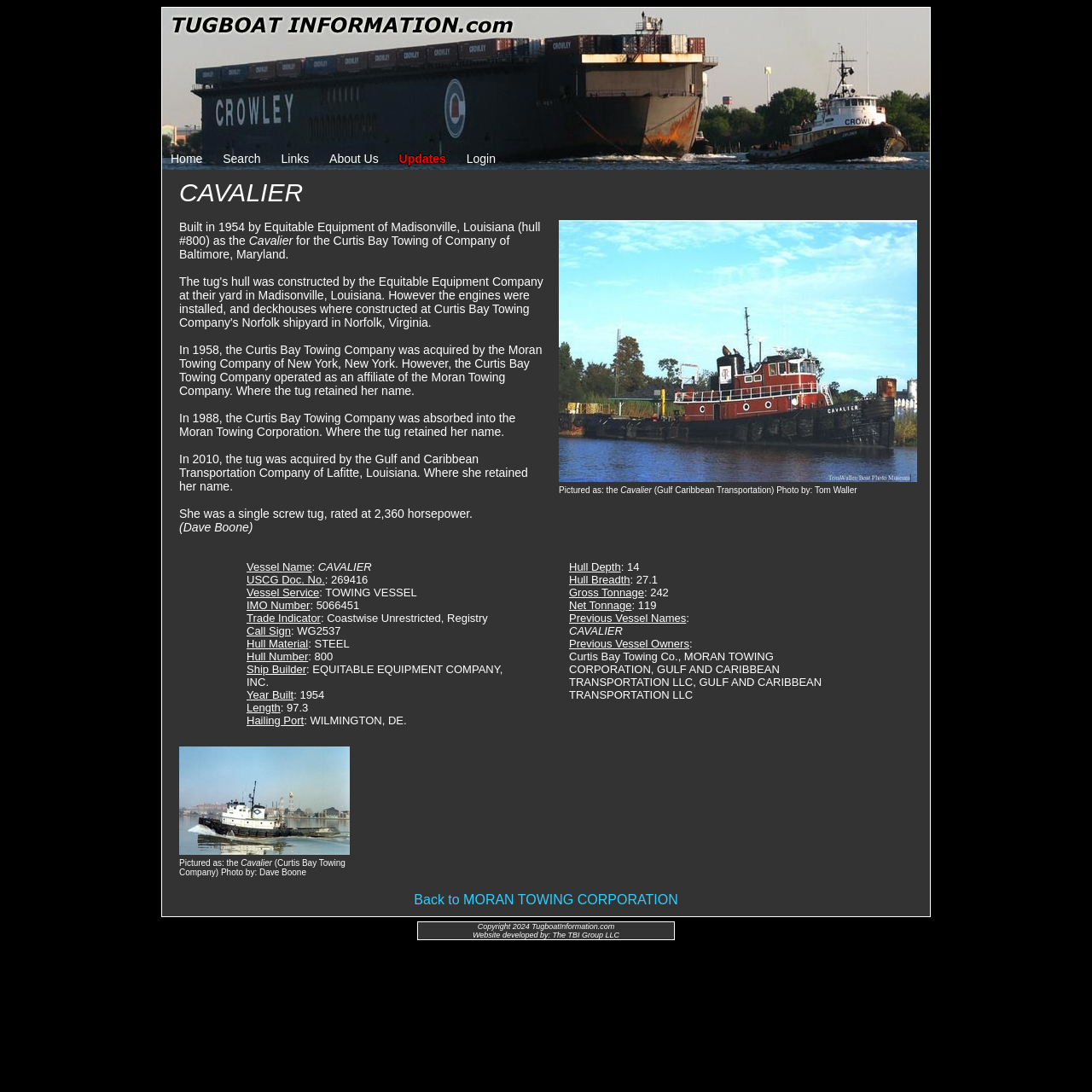Please respond to the question using a single word or phrase:
Who is the photographer of the first image?

Tom Waller